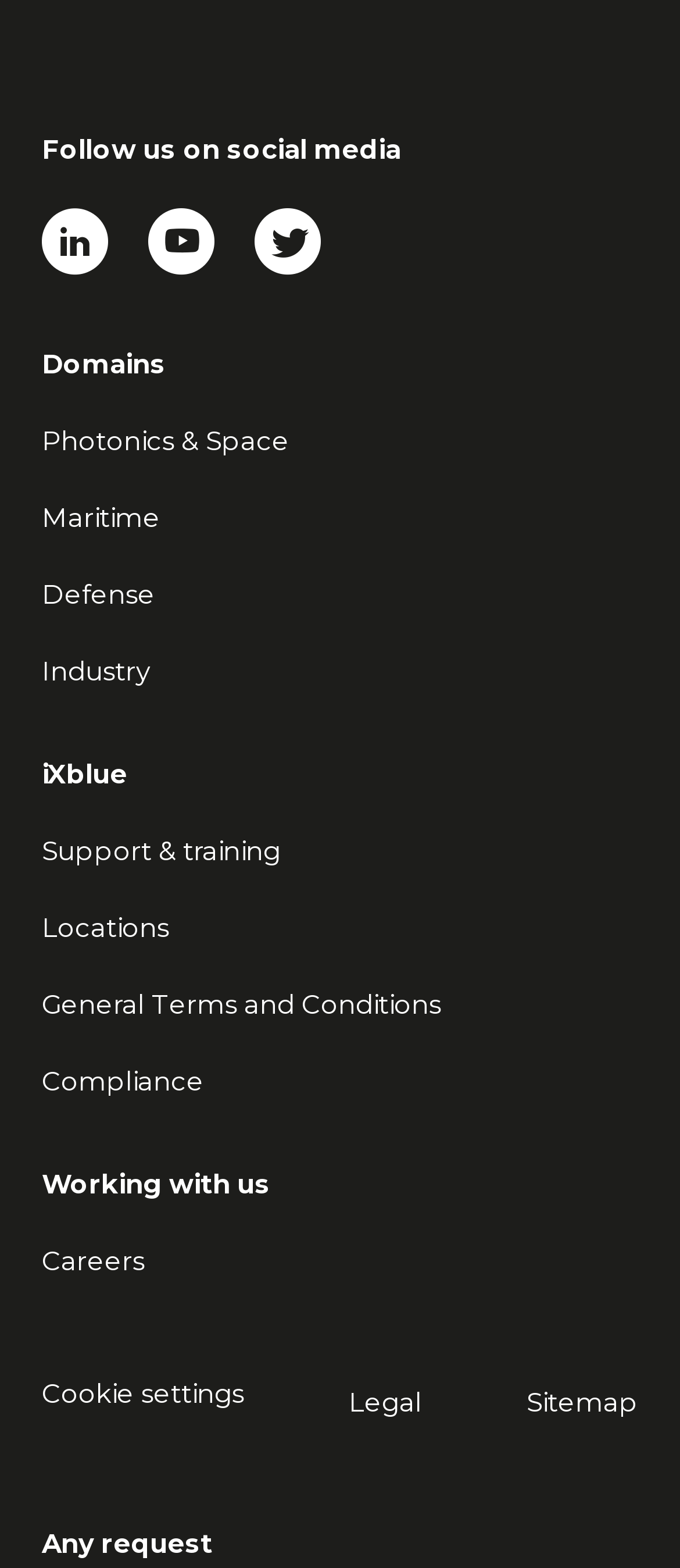Identify the bounding box coordinates necessary to click and complete the given instruction: "Follow us on social media".

[0.062, 0.082, 0.938, 0.11]